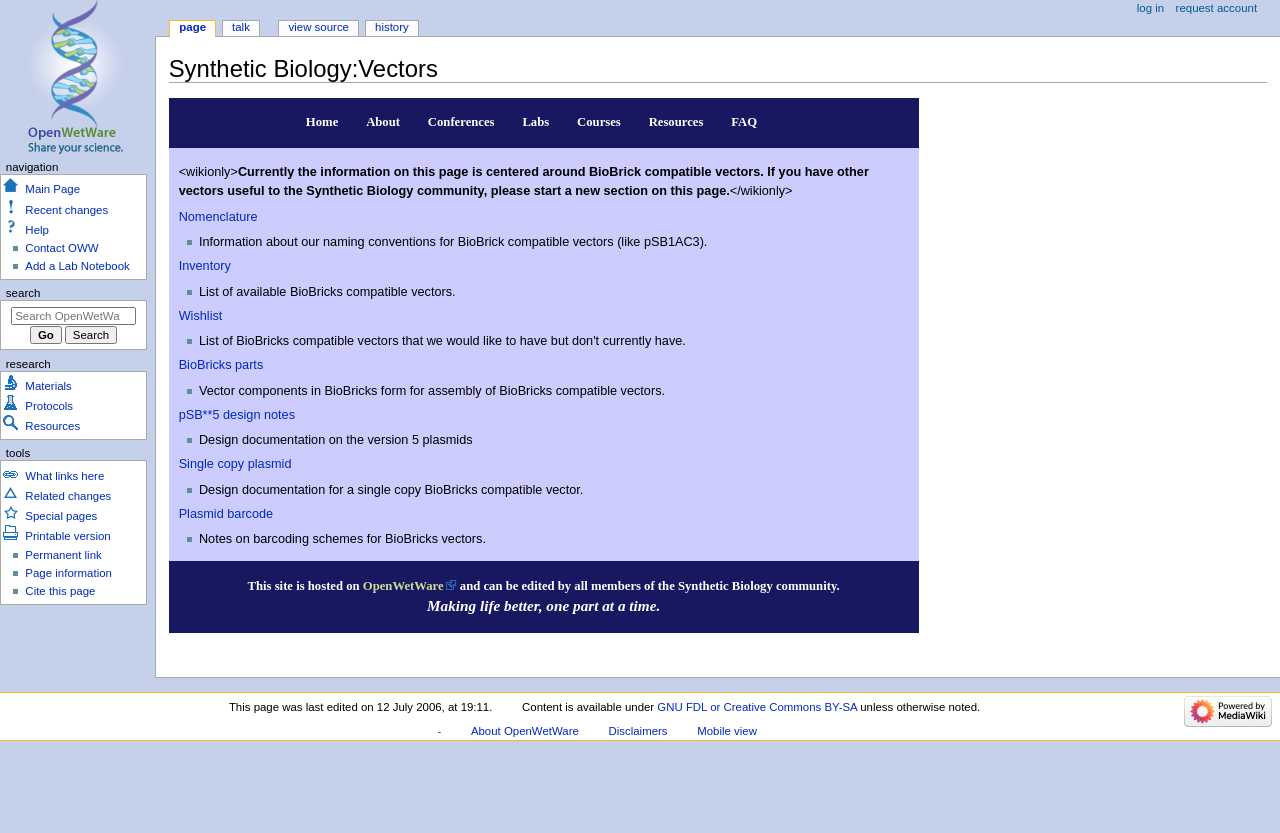Identify the bounding box coordinates of the section that should be clicked to achieve the task described: "Read the 'Young people in a time of pandemic' article".

None